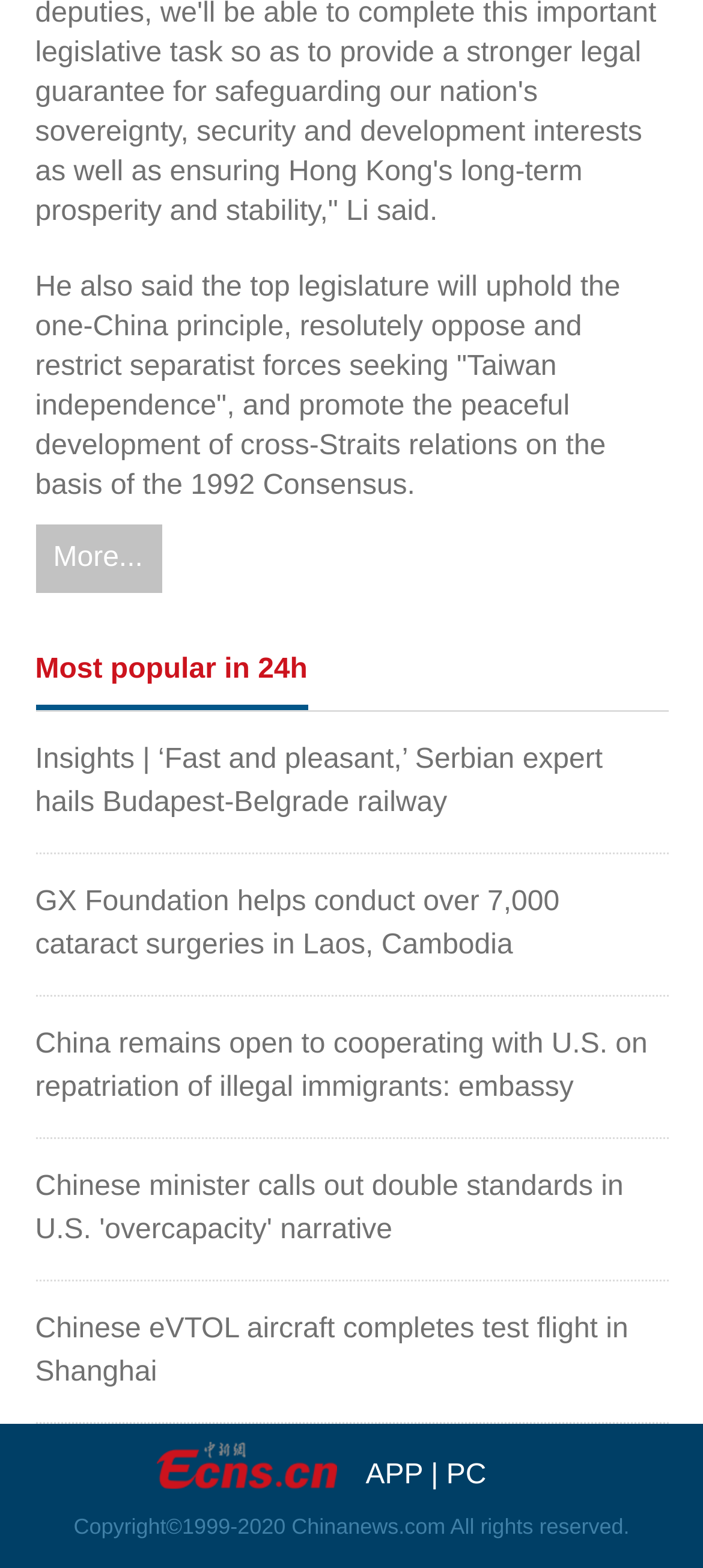Answer the question below using just one word or a short phrase: 
What is the topic of the first article?

Taiwan independence